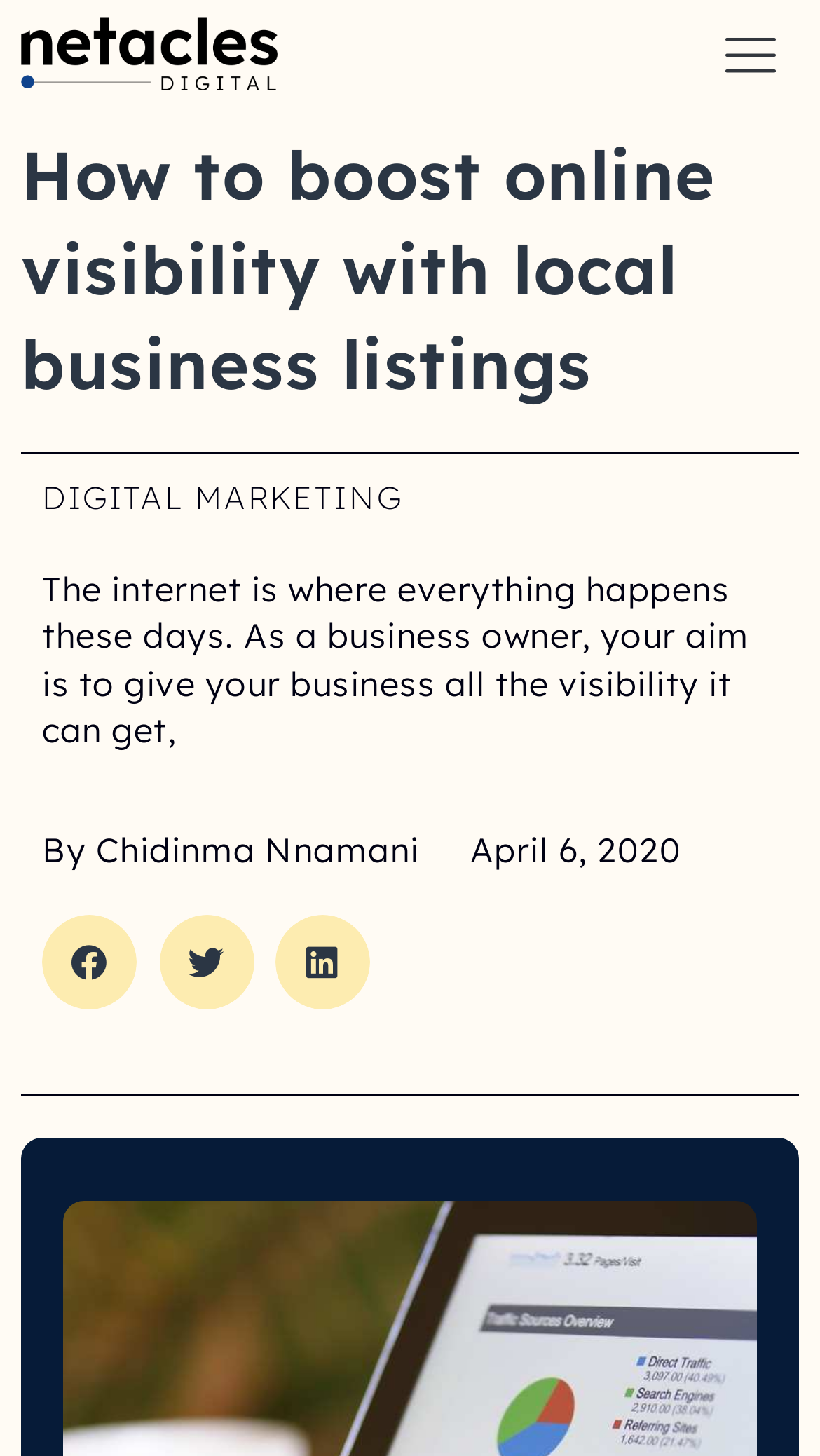Articulate a detailed summary of the webpage's content and design.

The webpage is about boosting online visibility with local business listings. At the top left, there is a link with no text. Next to it, on the top right, is a menu toggle button. Below the link, there is a heading that reads "How to boost online visibility with local business listings" which spans almost the entire width of the page. 

Below the heading, there is a link to "DIGITAL MARKETING" on the left side of the page. Adjacent to it, there is a paragraph of text that explains the importance of online visibility for businesses. The text is followed by the author's name, "Chidinma Nnamani", and the date "April 6, 2020" on the right side of the page. 

Further down, there are three buttons aligned horizontally, allowing users to share the content on Facebook, Twitter, and LinkedIn, respectively.